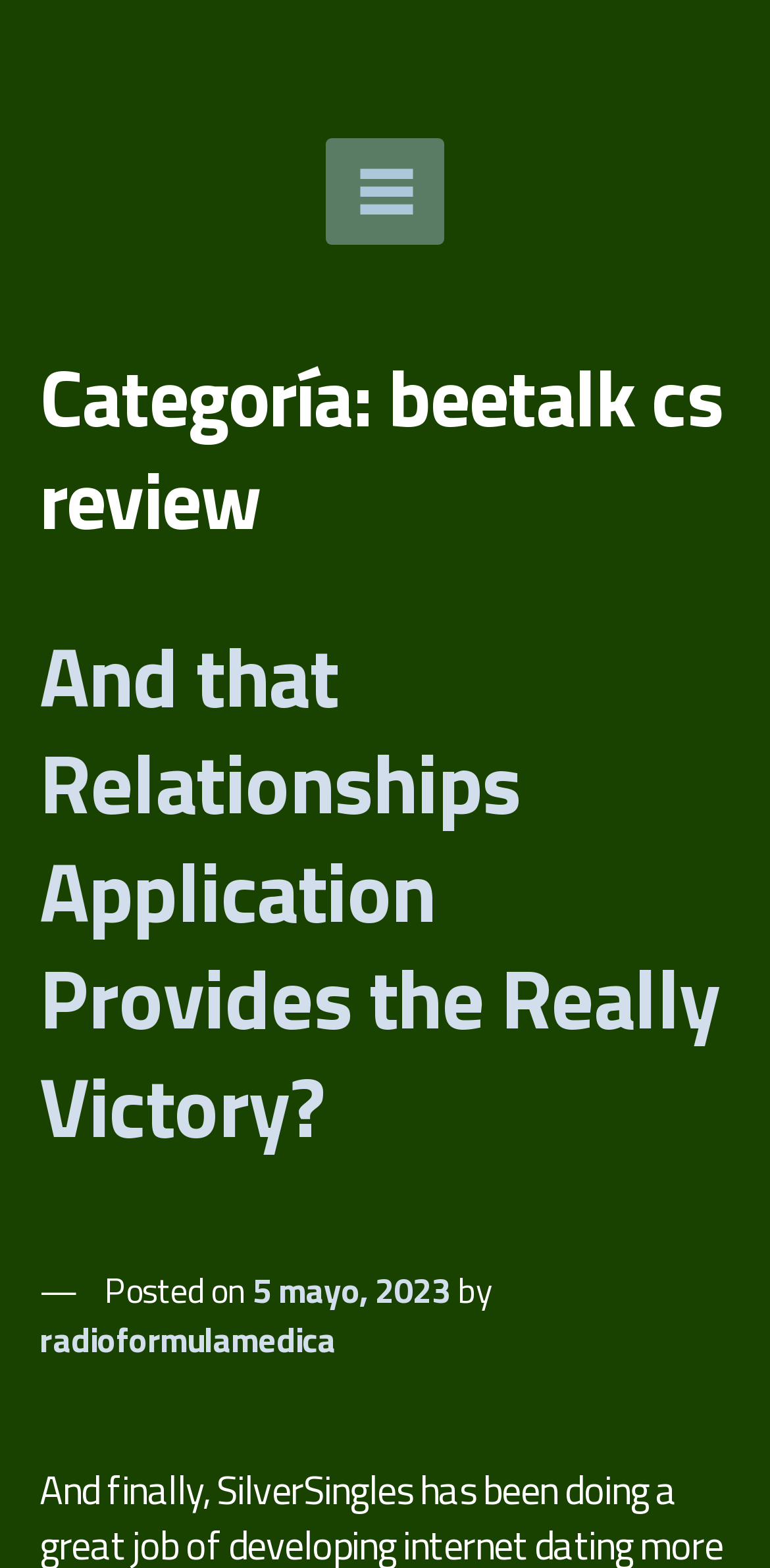Please identify and generate the text content of the webpage's main heading.

Categoría: beetalk cs review